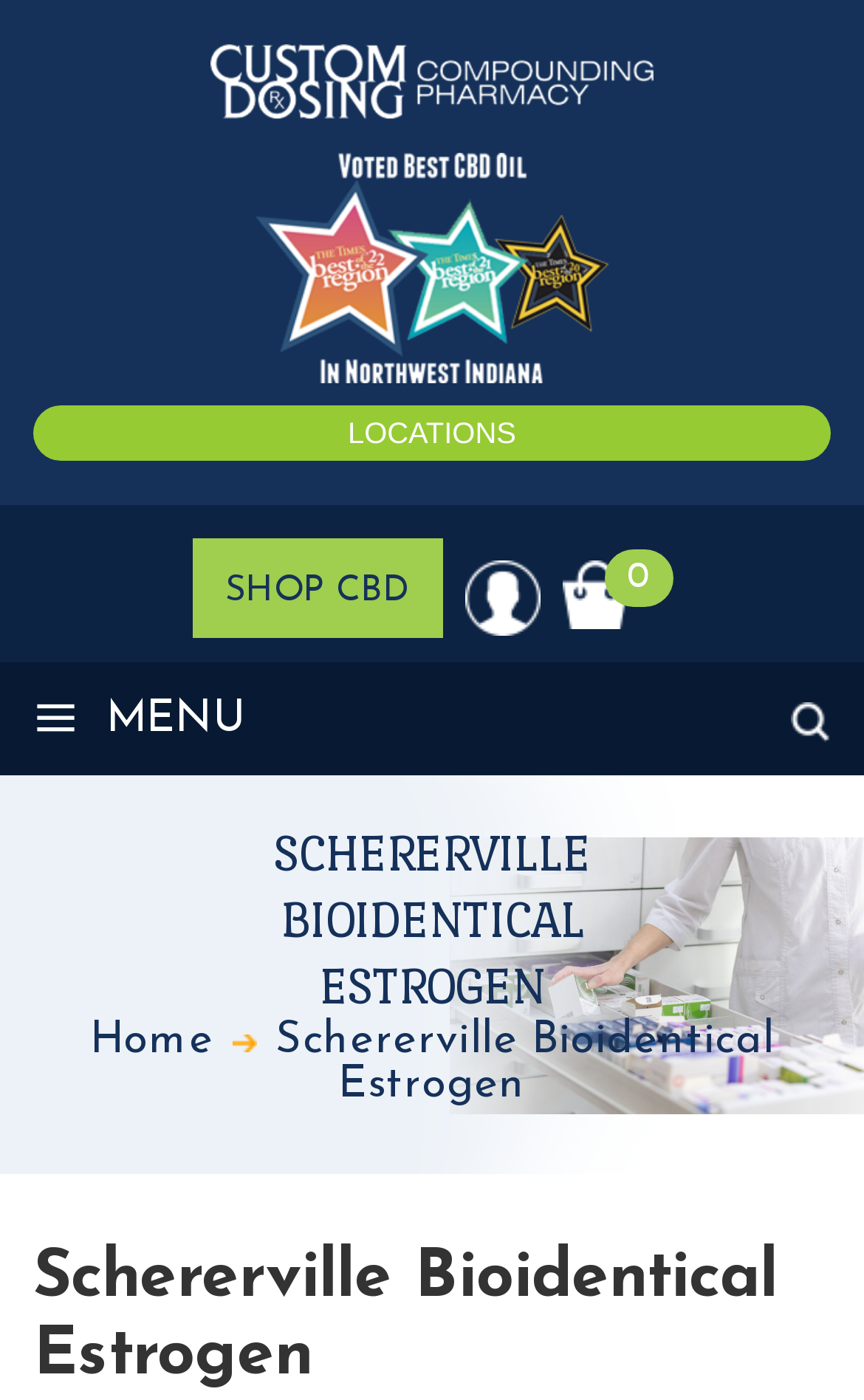What is the symbol next to the 'MENU' text?
Carefully analyze the image and provide a detailed answer to the question.

Next to the 'MENU' text, there is a symbol '≡' which is often used to represent a menu or a list of options. This symbol is placed vertically aligned with the 'MENU' text.